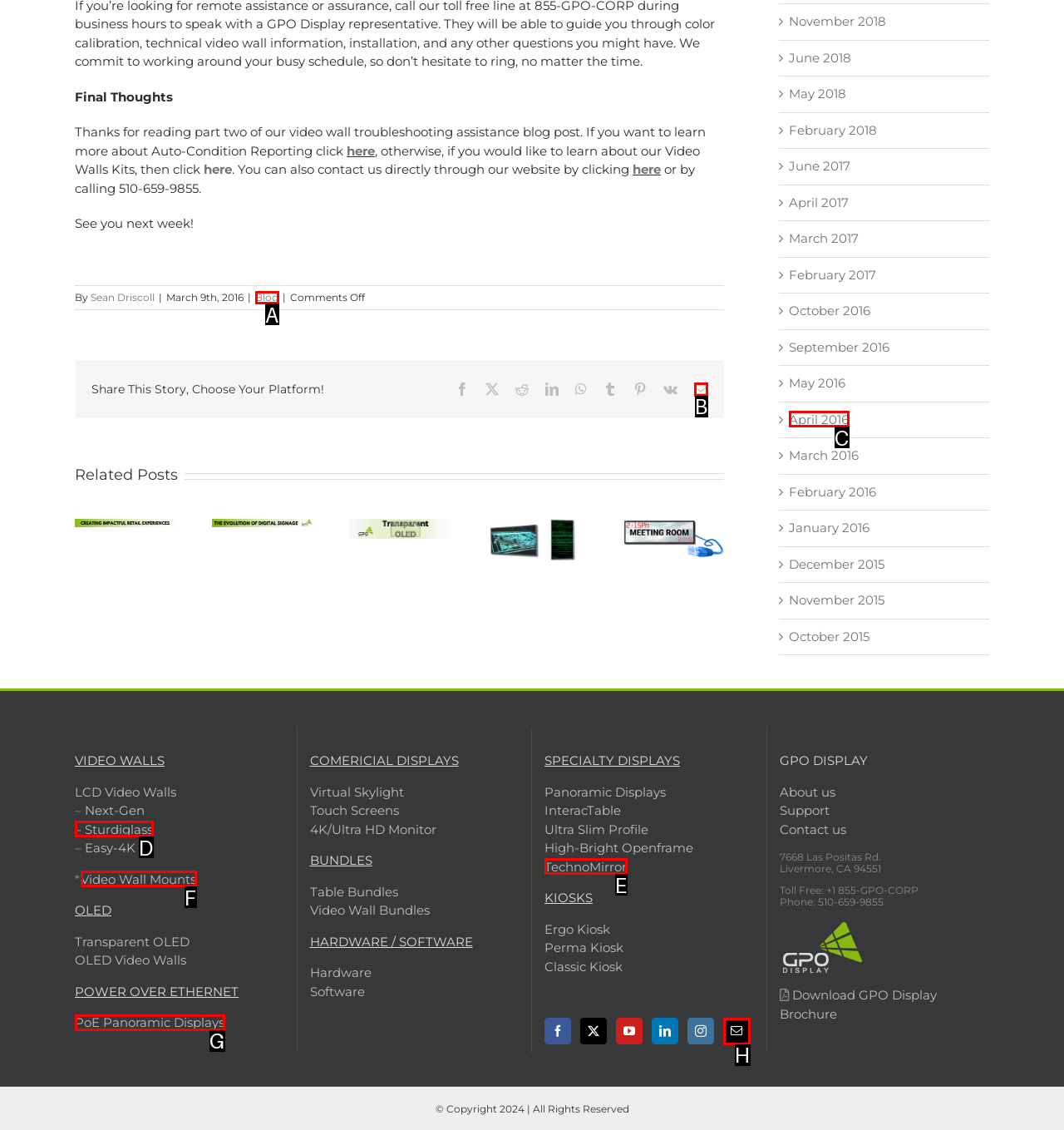Determine the letter of the element I should select to fulfill the following instruction: Click on 'Blog' to view more blog posts. Just provide the letter.

A